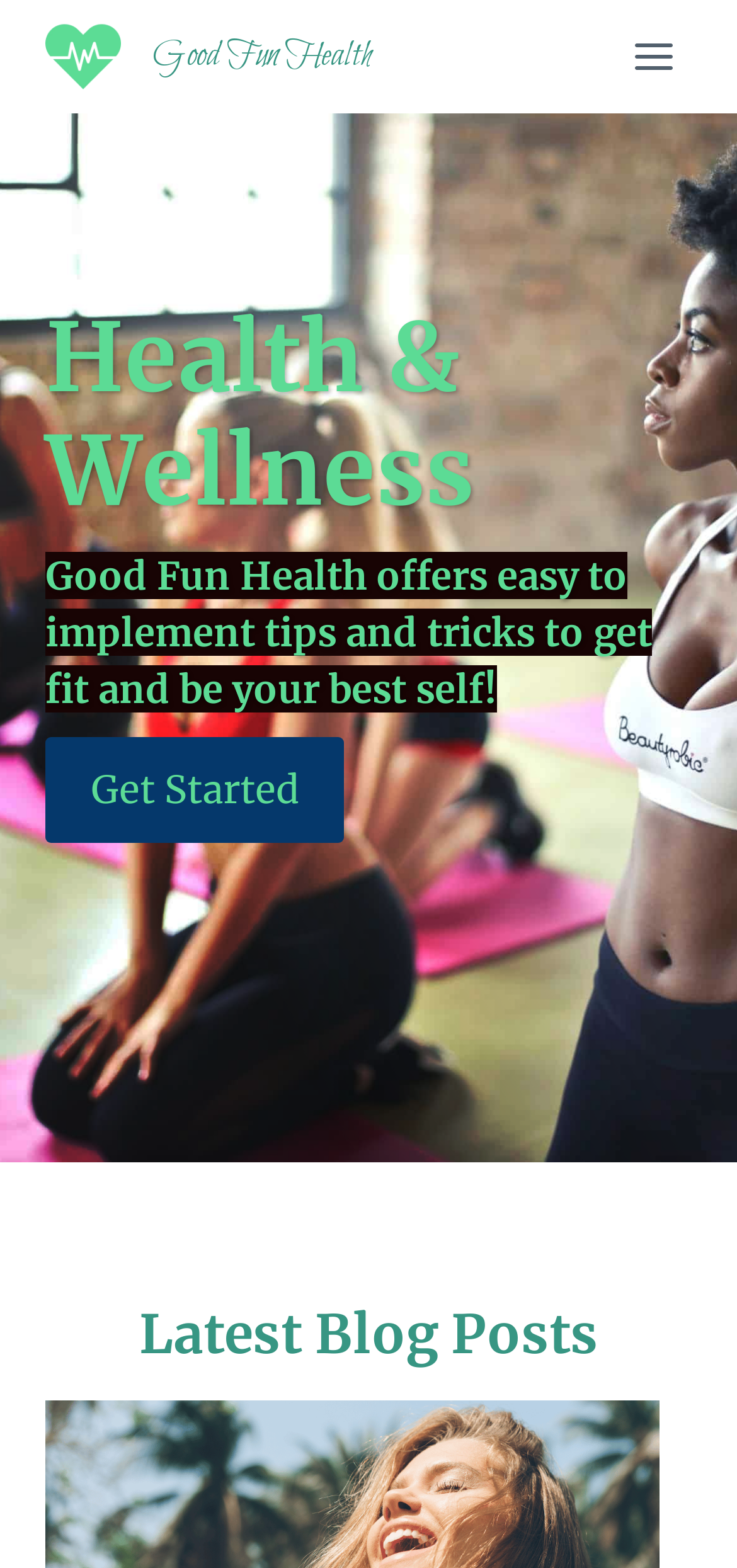What is the name of the logo?
Please provide a single word or phrase based on the screenshot.

Good Fun Health Logo